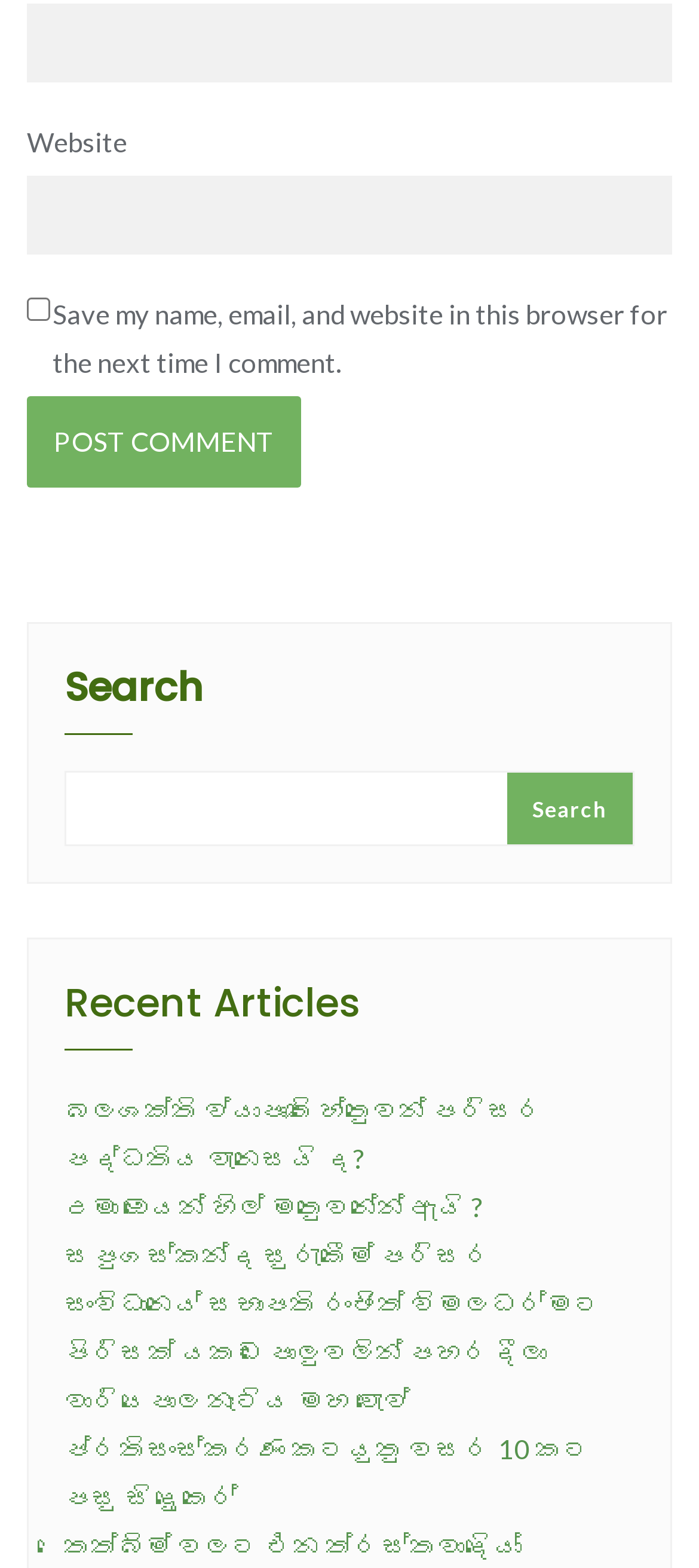Identify the bounding box coordinates for the UI element described as follows: "name="submit" value="Post Comment"". Ensure the coordinates are four float numbers between 0 and 1, formatted as [left, top, right, bottom].

[0.038, 0.253, 0.431, 0.312]